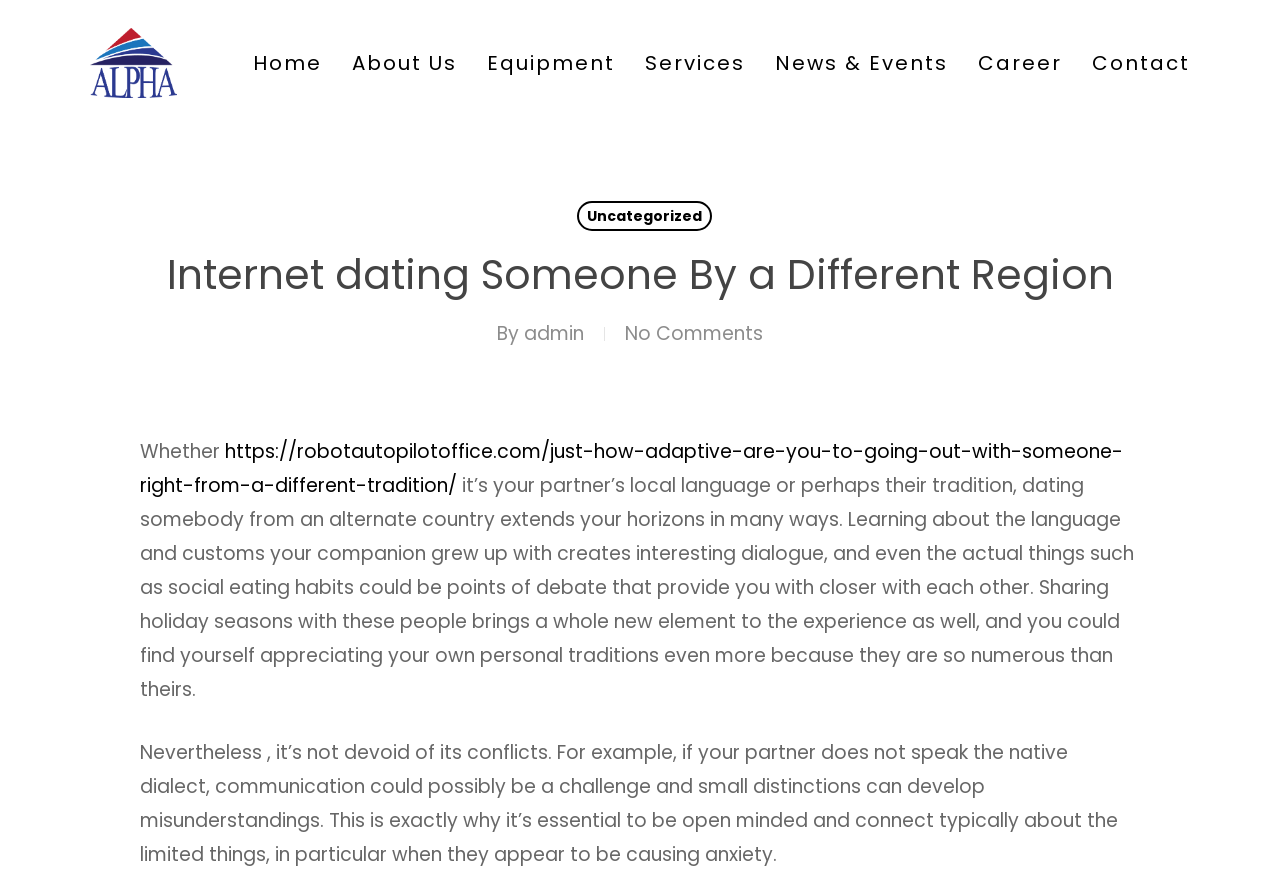What is the company name?
Using the information presented in the image, please offer a detailed response to the question.

The company name can be found in the top-left corner of the webpage, where it is written as 'Alpha Integrated Energy Services' and also has an image with the same name.